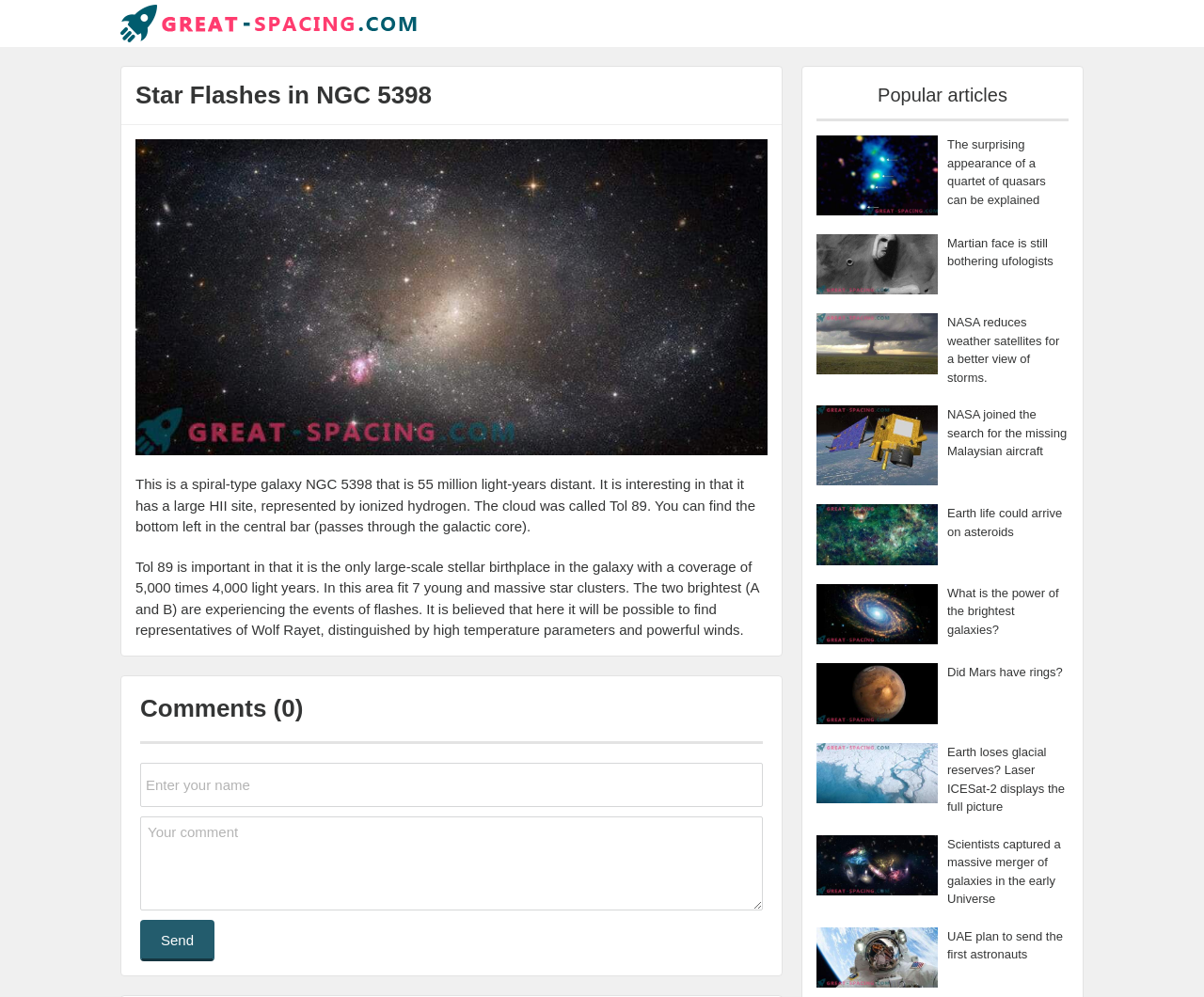Summarize the webpage in an elaborate manner.

This webpage is about a spiral-type galaxy called NGC 5398, which is 55 million light-years distant. At the top, there is a heading "Star Flashes in NGC 5398" and a link with the same text. Below the heading, there is a large image of the galaxy, taking up most of the top half of the page. 

To the right of the image, there are two paragraphs of text describing the galaxy, including its features and the presence of a large HII site. The text also mentions Tol 89, a stellar birthplace in the galaxy, and the presence of young and massive star clusters.

Below the image and the text, there is a section for comments, with a label "Comments" and two text boxes for entering a name and a comment. There is also a "Send" button to submit the comment.

On the right side of the page, there is a section labeled "Popular articles" with a list of 10 links to other articles, each with a short title and a small image. The articles appear to be related to space and astronomy, with topics such as quasars, Mars, NASA, and galaxies.